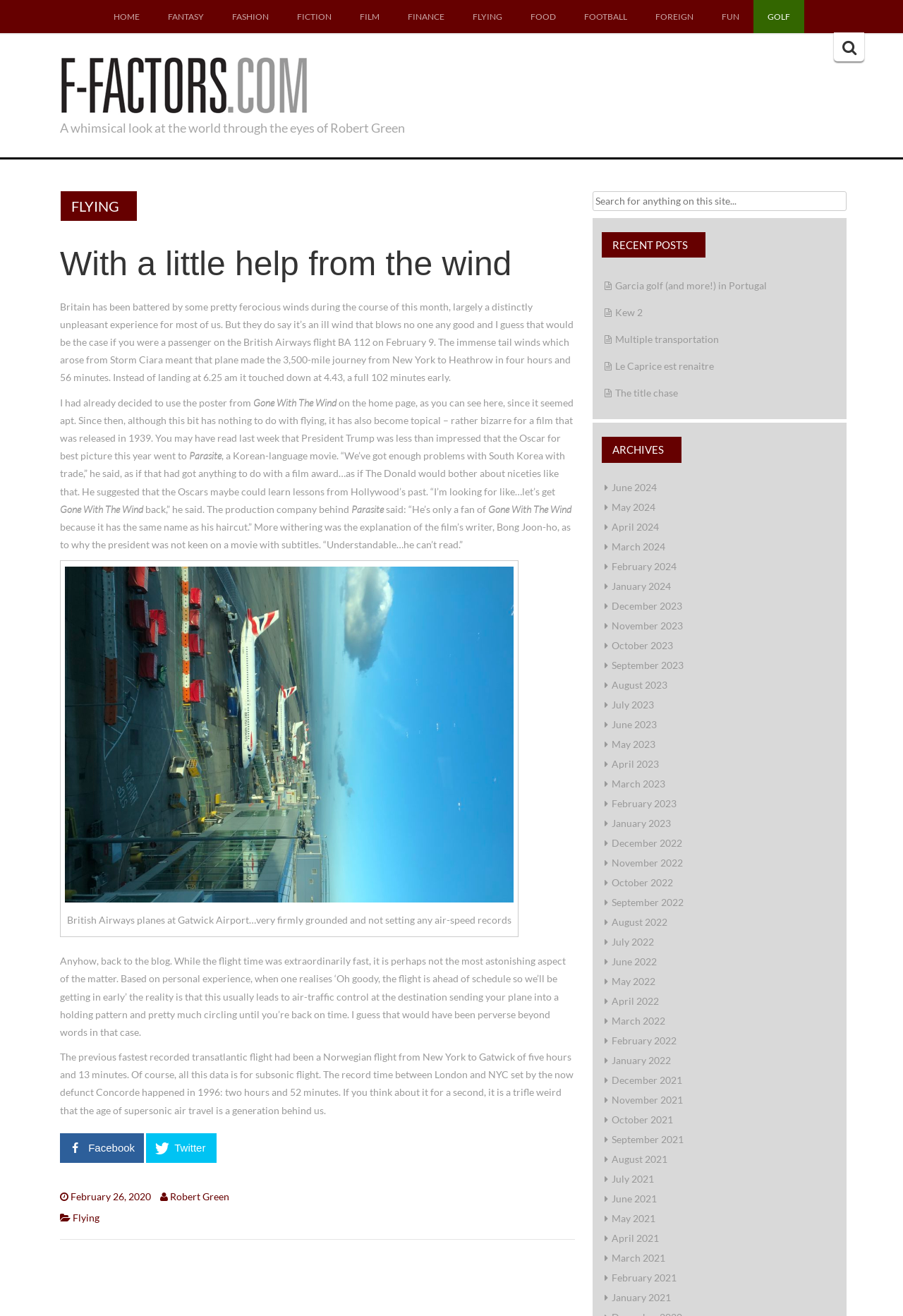Please specify the bounding box coordinates for the clickable region that will help you carry out the instruction: "Search for something".

[0.927, 0.027, 0.953, 0.044]